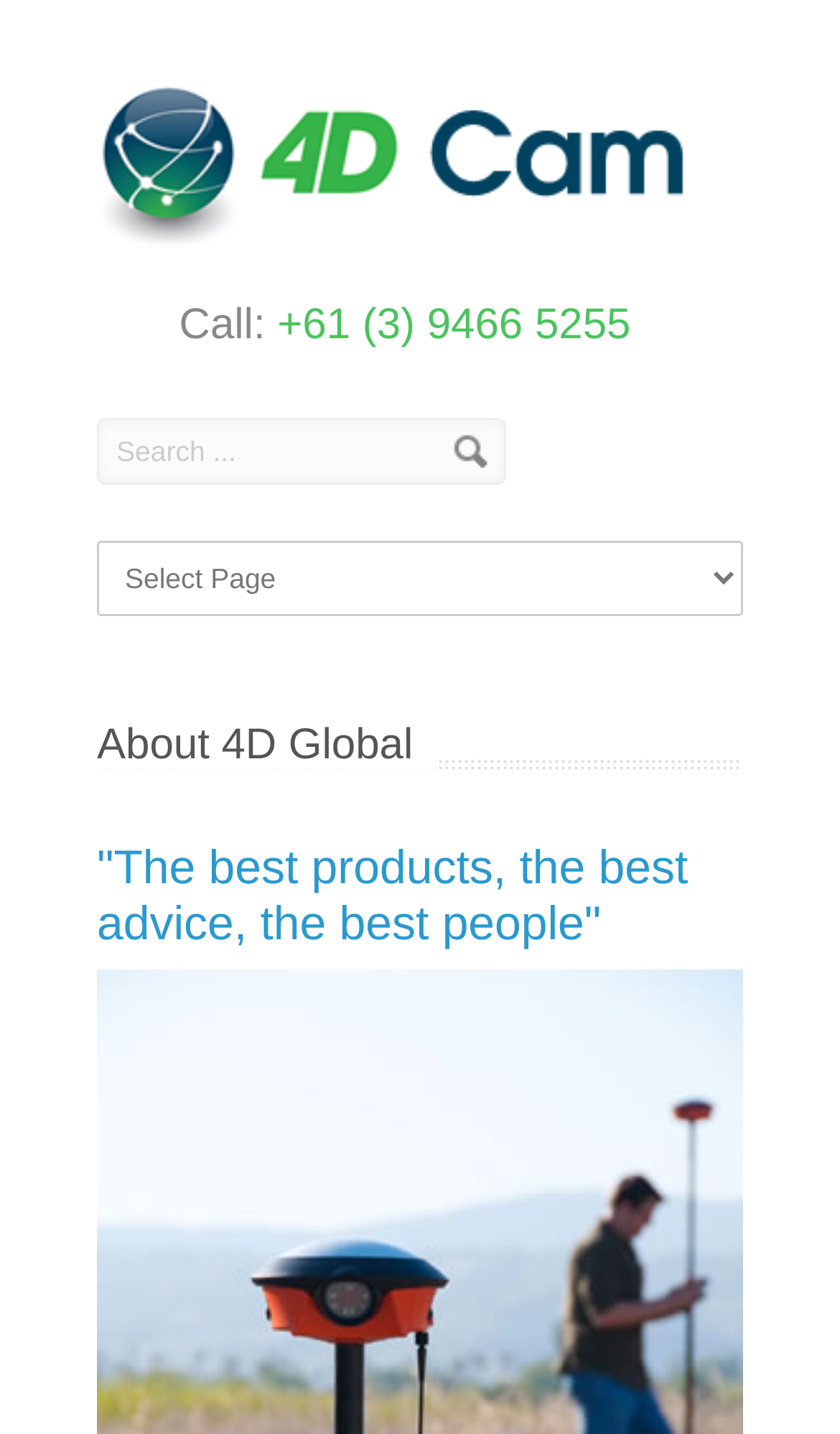Generate a thorough caption that explains the contents of the webpage.

The webpage appears to be an e-commerce website that sells GPS devices, tablet PCs, PDAs, mapping software, and accessories. At the top of the page, there is a logo image and a link. Below the logo, there is a contact information section with a "Call:" label and a phone number "+61 (3) 9466 5255". 

On the right side of the contact information, there is a search bar consisting of a button and a textbox with a placeholder text "Search...". 

Further down, there is a dropdown menu represented by a combobox. 

The page also features two headings, one titled "About 4D Global" and another with a quote "The best products, the best advice, the best people".